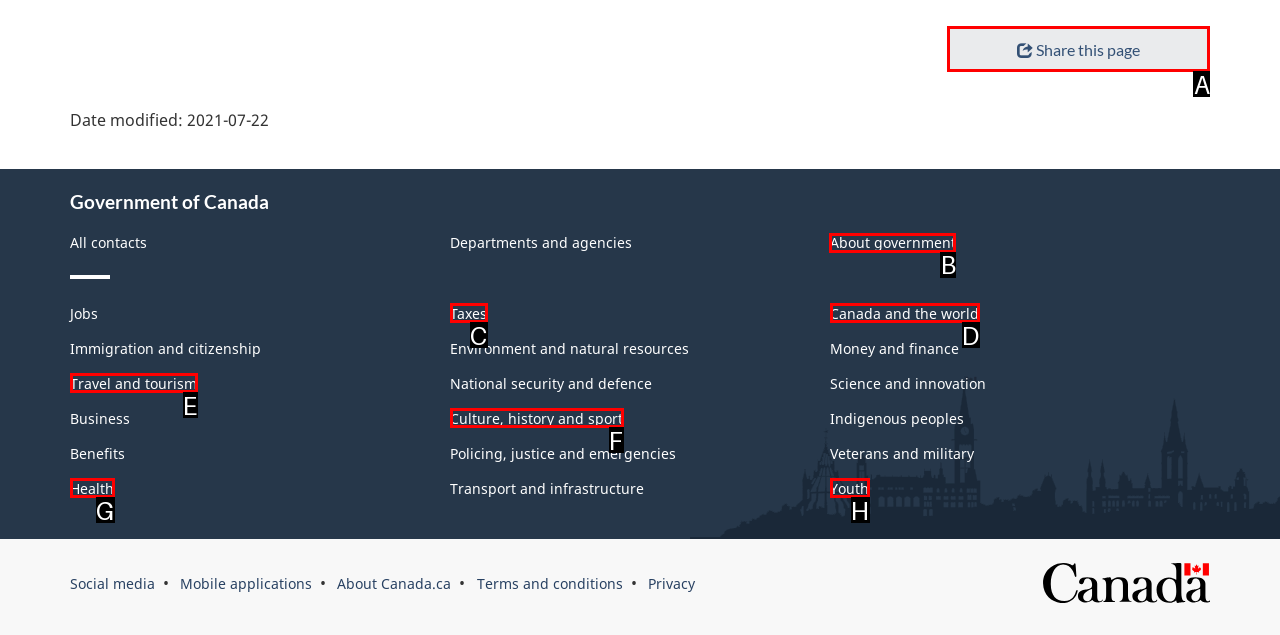Pick the option that should be clicked to perform the following task: Share this page
Answer with the letter of the selected option from the available choices.

A